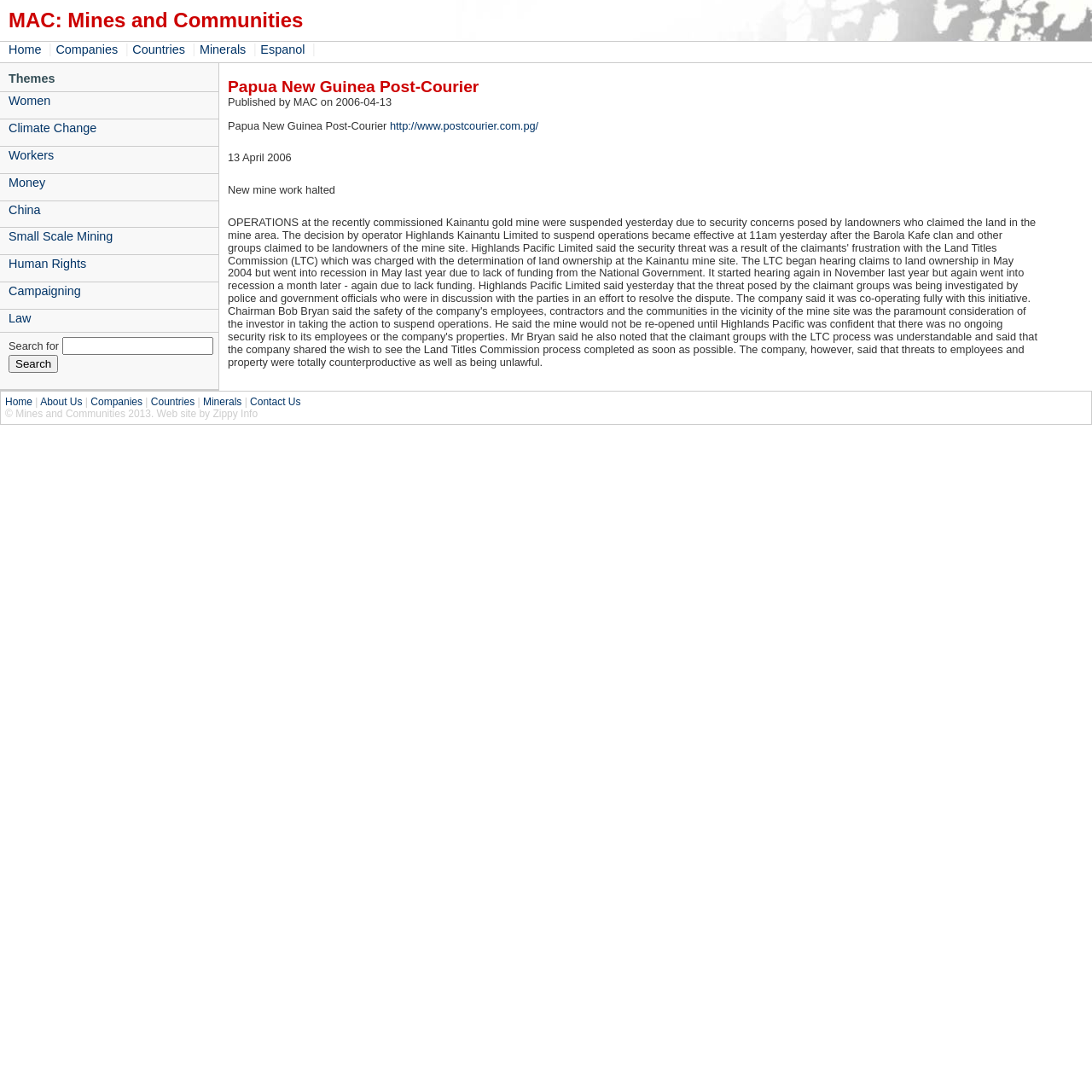Extract the top-level heading from the webpage and provide its text.

MAC: Mines and Communities